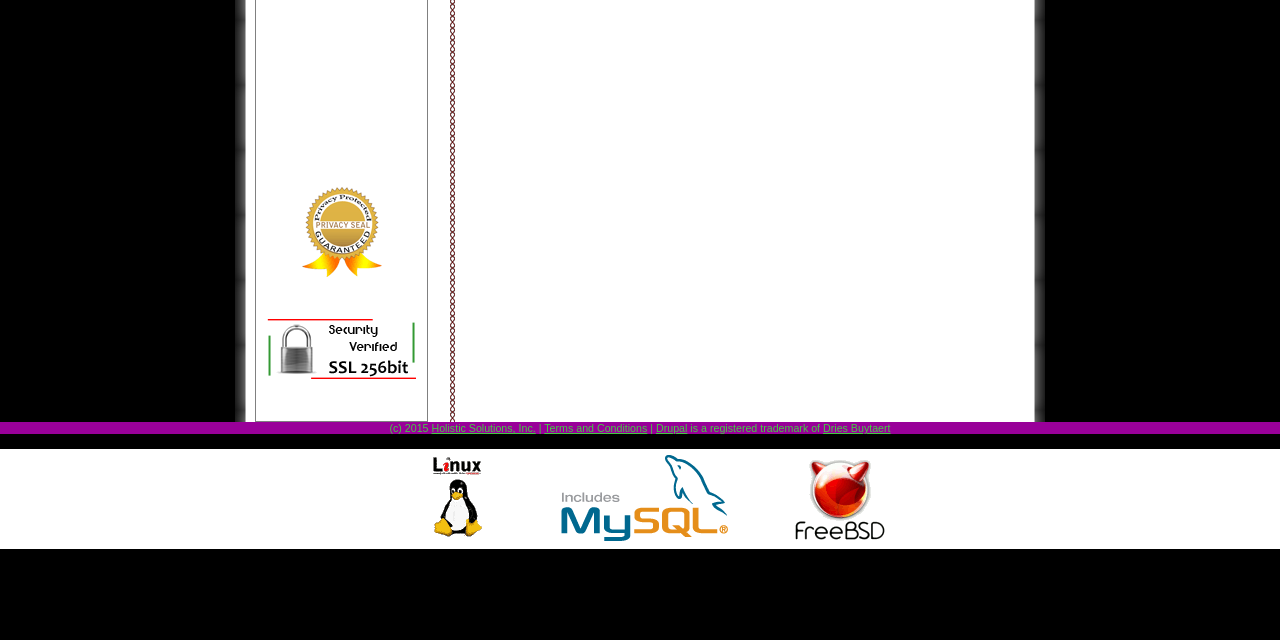Using floating point numbers between 0 and 1, provide the bounding box coordinates in the format (top-left x, top-left y, bottom-right x, bottom-right y). Locate the UI element described here: Holistic Solutions, Inc.

[0.337, 0.659, 0.419, 0.678]